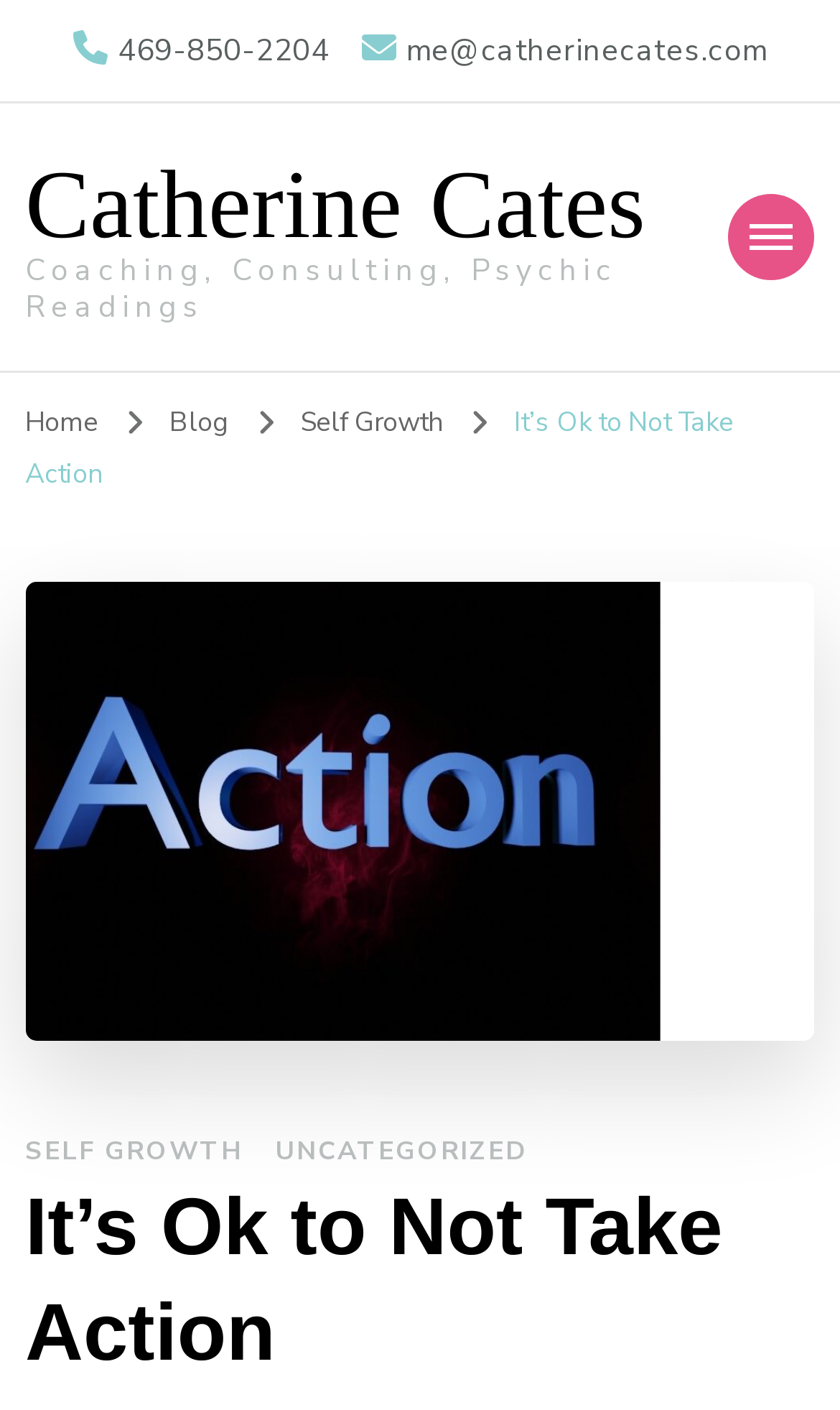What is the profession of Catherine Cates?
Refer to the screenshot and deliver a thorough answer to the question presented.

Based on the webpage, I found a static text element that describes Catherine Cates' profession as 'Coaching, Consulting, Psychic Readings'. This text is located at the top of the webpage, below the link to her name.